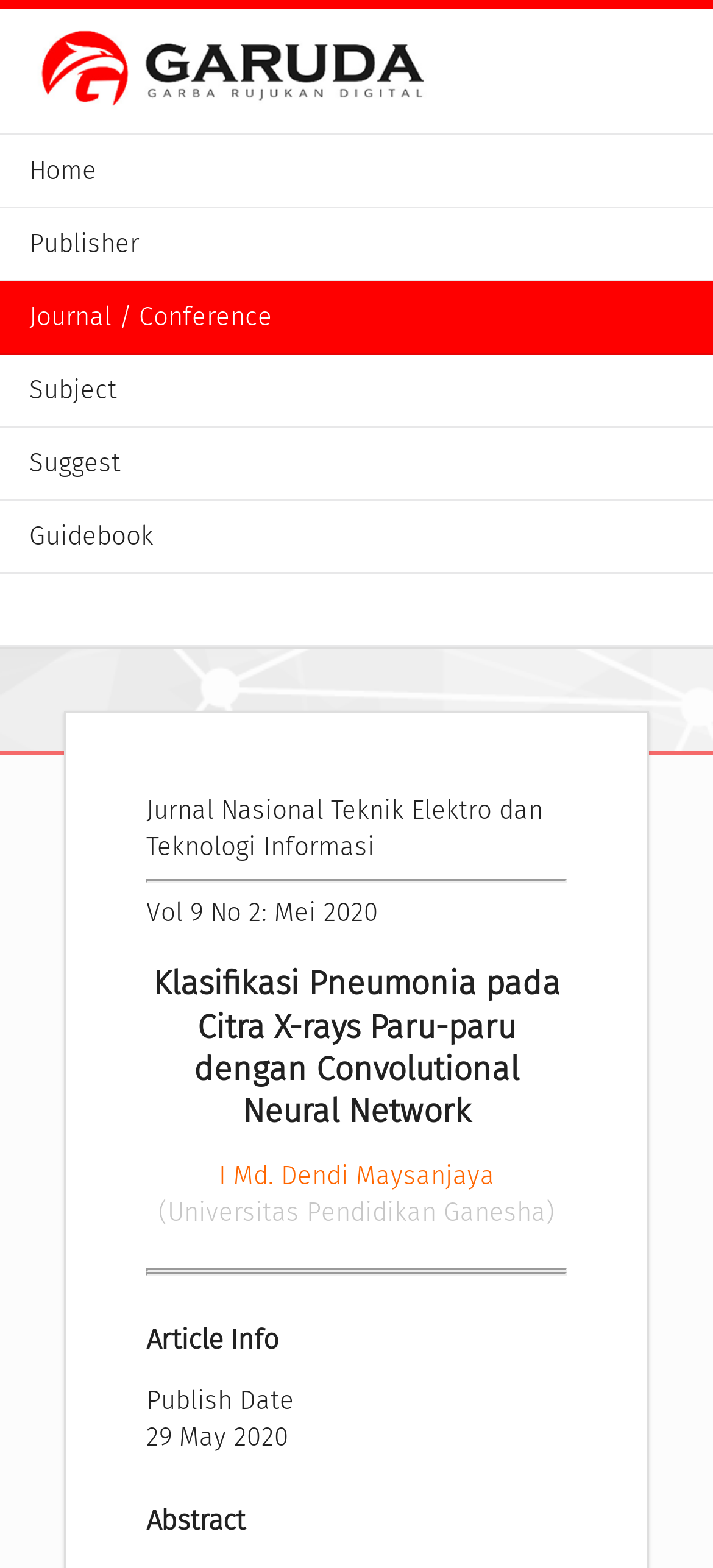Given the element description "I Md. Dendi Maysanjaya" in the screenshot, predict the bounding box coordinates of that UI element.

[0.306, 0.74, 0.694, 0.76]